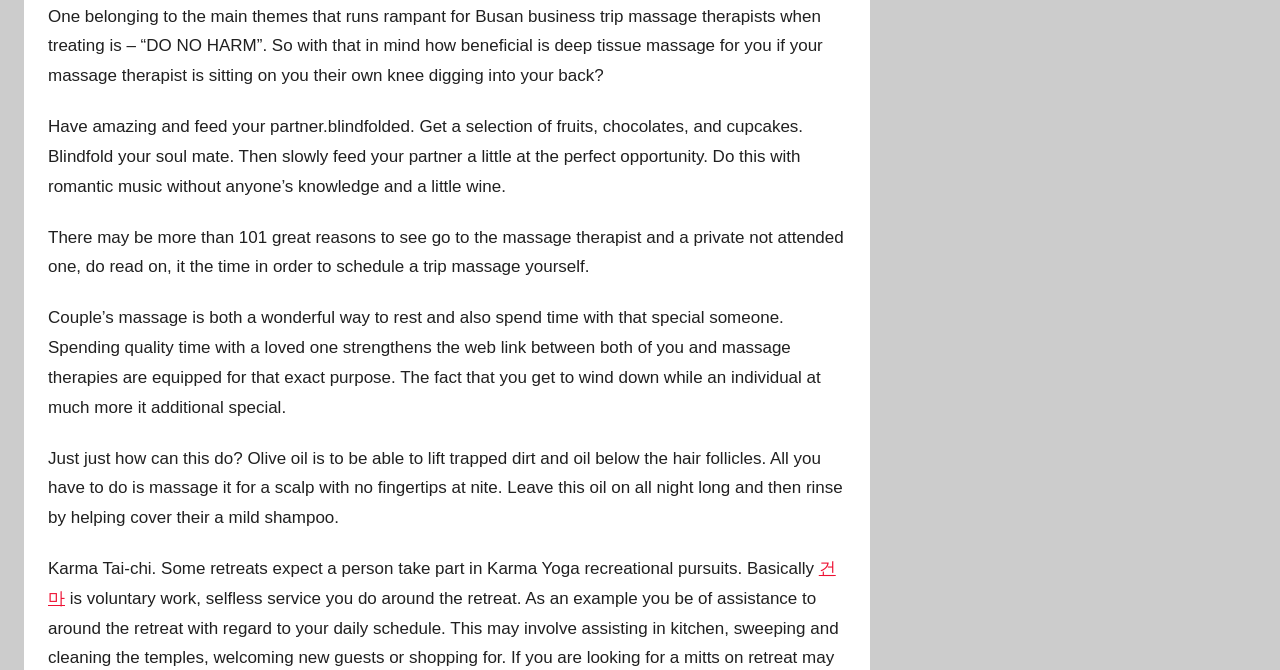Using the description: "건마", determine the UI element's bounding box coordinates. Ensure the coordinates are in the format of four float numbers between 0 and 1, i.e., [left, top, right, bottom].

[0.038, 0.834, 0.653, 0.907]